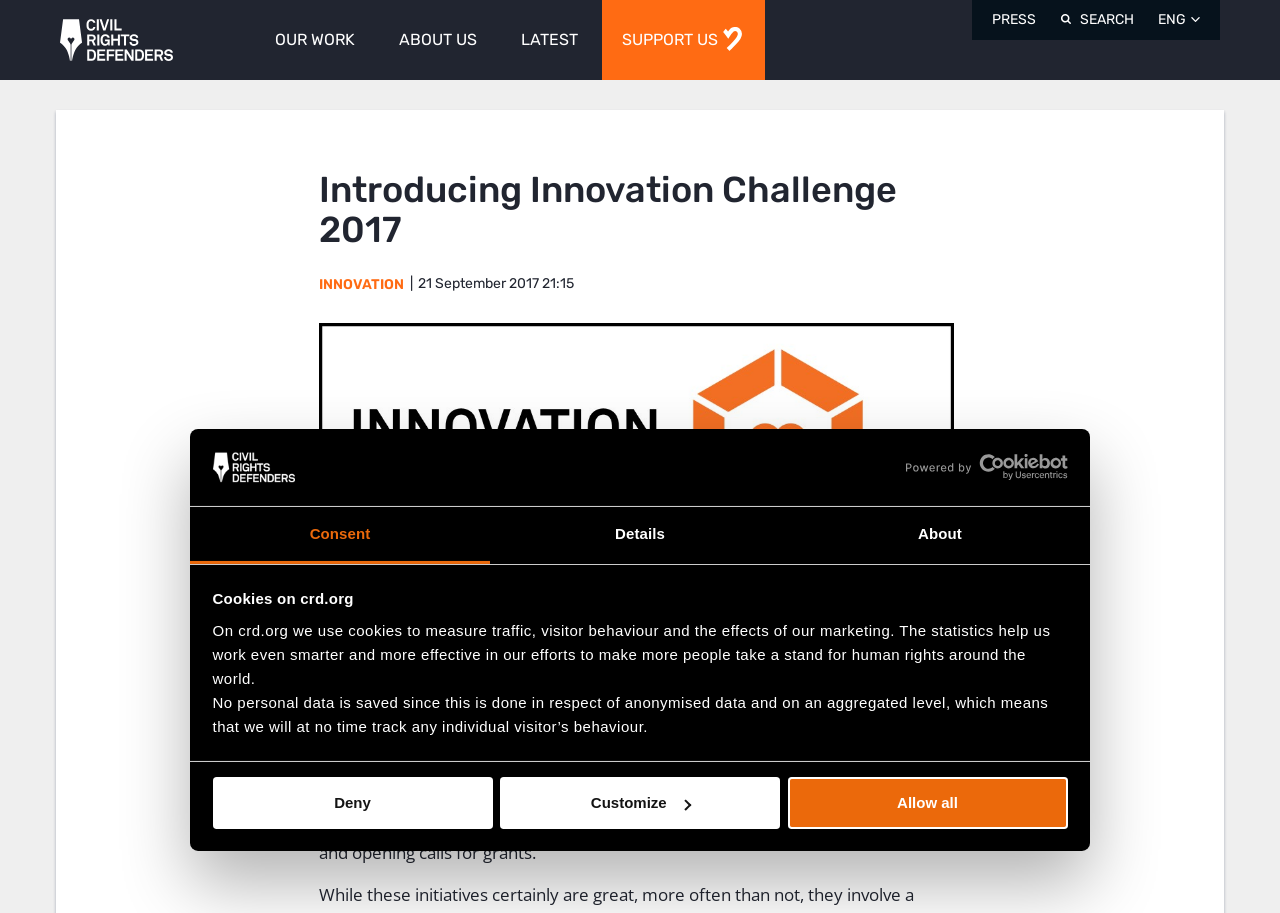Please specify the bounding box coordinates for the clickable region that will help you carry out the instruction: "Click the 'SEARCH' link".

[0.82, 0.0, 0.894, 0.044]